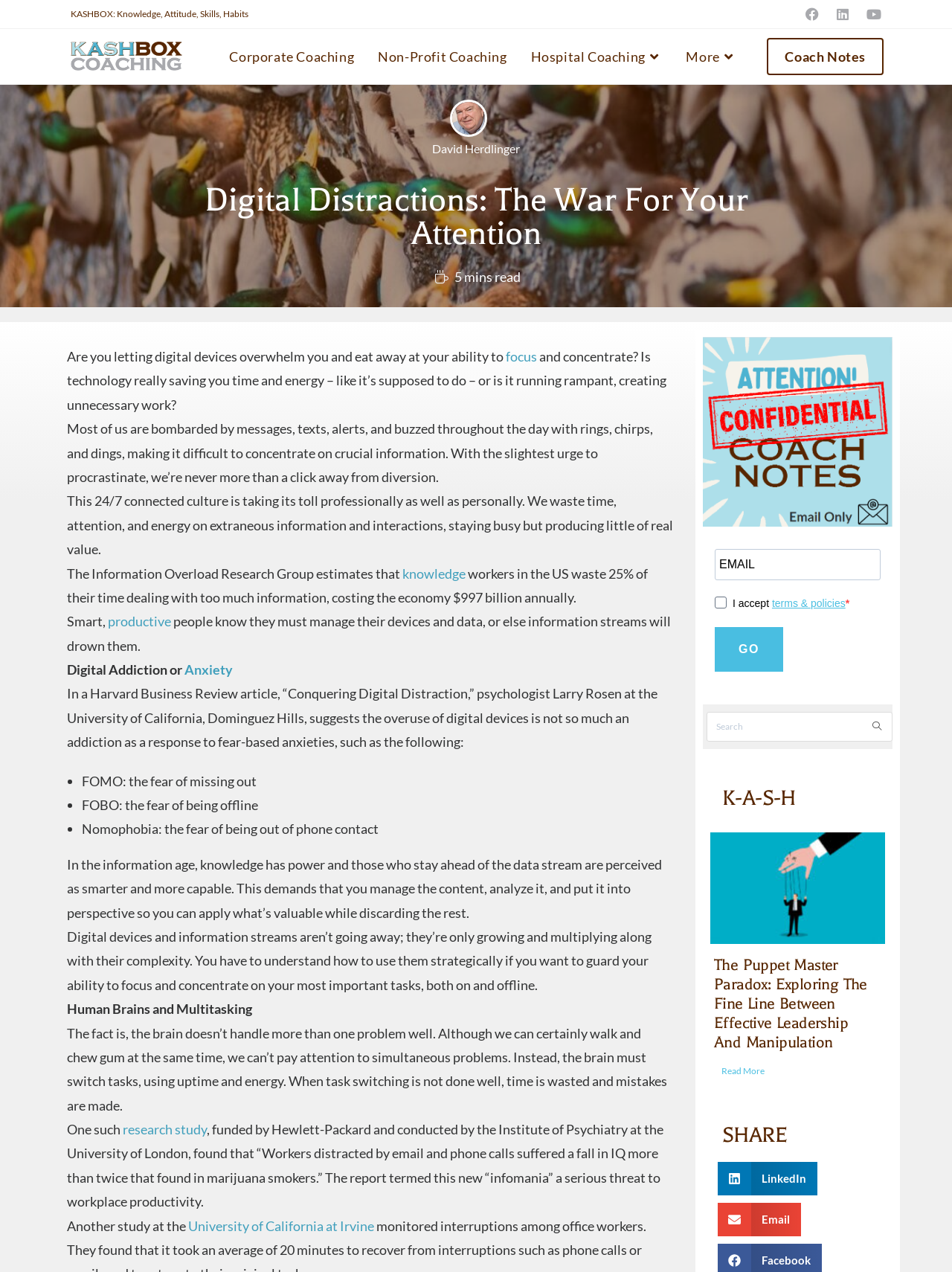Please locate the bounding box coordinates for the element that should be clicked to achieve the following instruction: "Share on LinkedIn". Ensure the coordinates are given as four float numbers between 0 and 1, i.e., [left, top, right, bottom].

[0.754, 0.914, 0.858, 0.94]